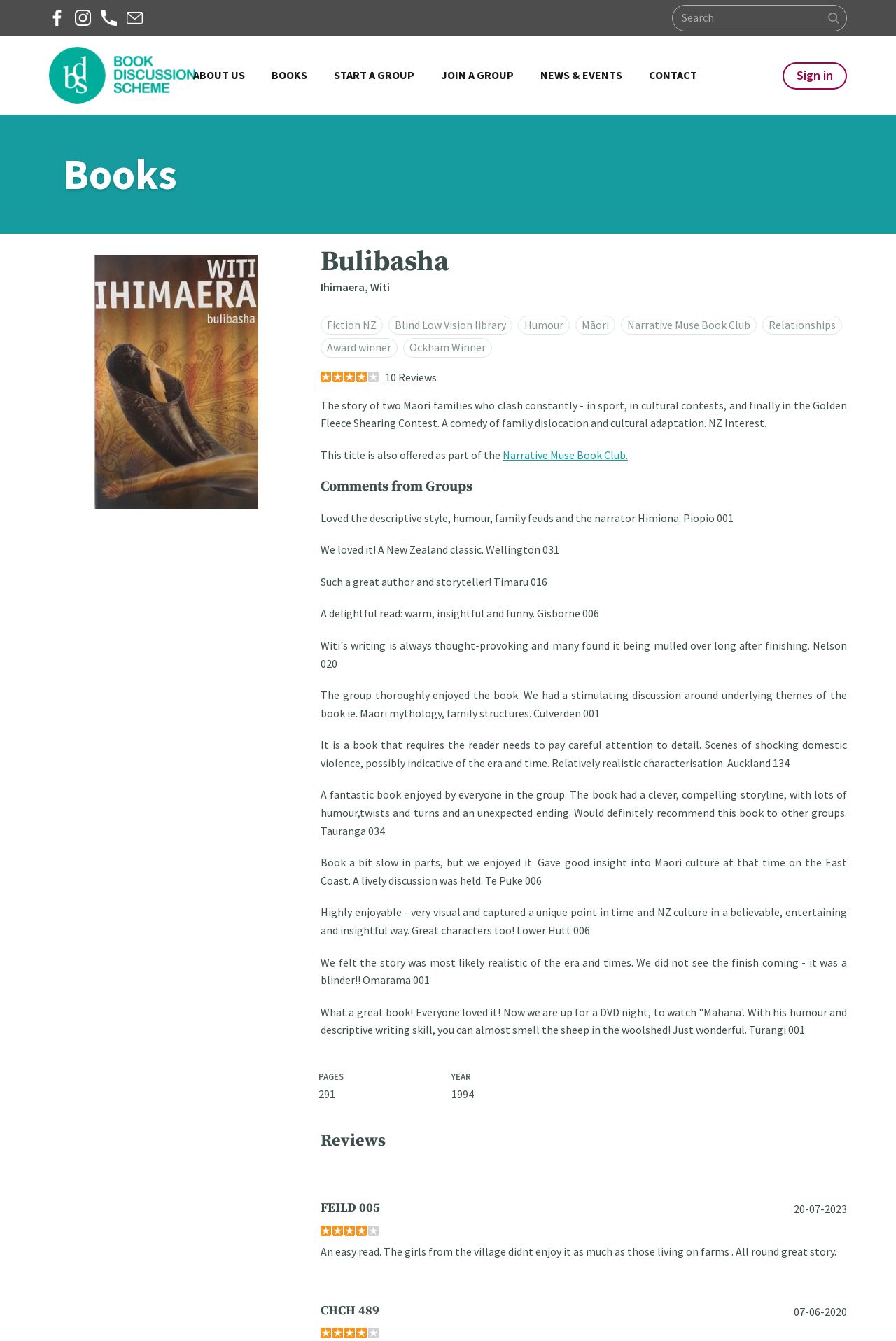How many reviews are there for this book?
Carefully examine the image and provide a detailed answer to the question.

The number of reviews for this book can be found in the link '10 Reviews' which is located below the book description. This link suggests that there are 10 reviews for this book.